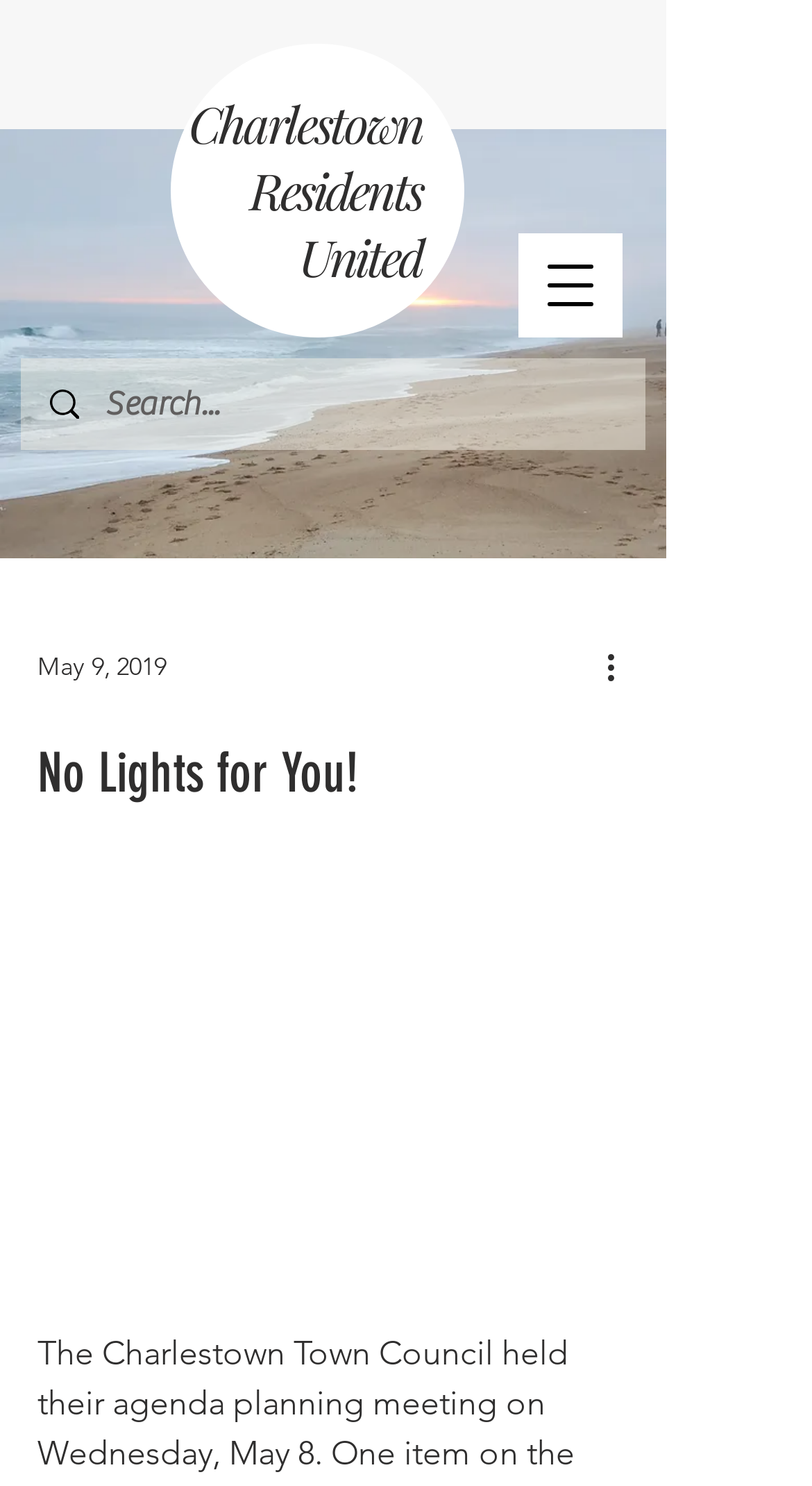Based on the image, provide a detailed and complete answer to the question: 
What is the date mentioned on the webpage?

I found the date 'May 9, 2019' on the webpage by looking at the generic element with the text 'May 9, 2019' which is located at the coordinates [0.046, 0.437, 0.205, 0.458].